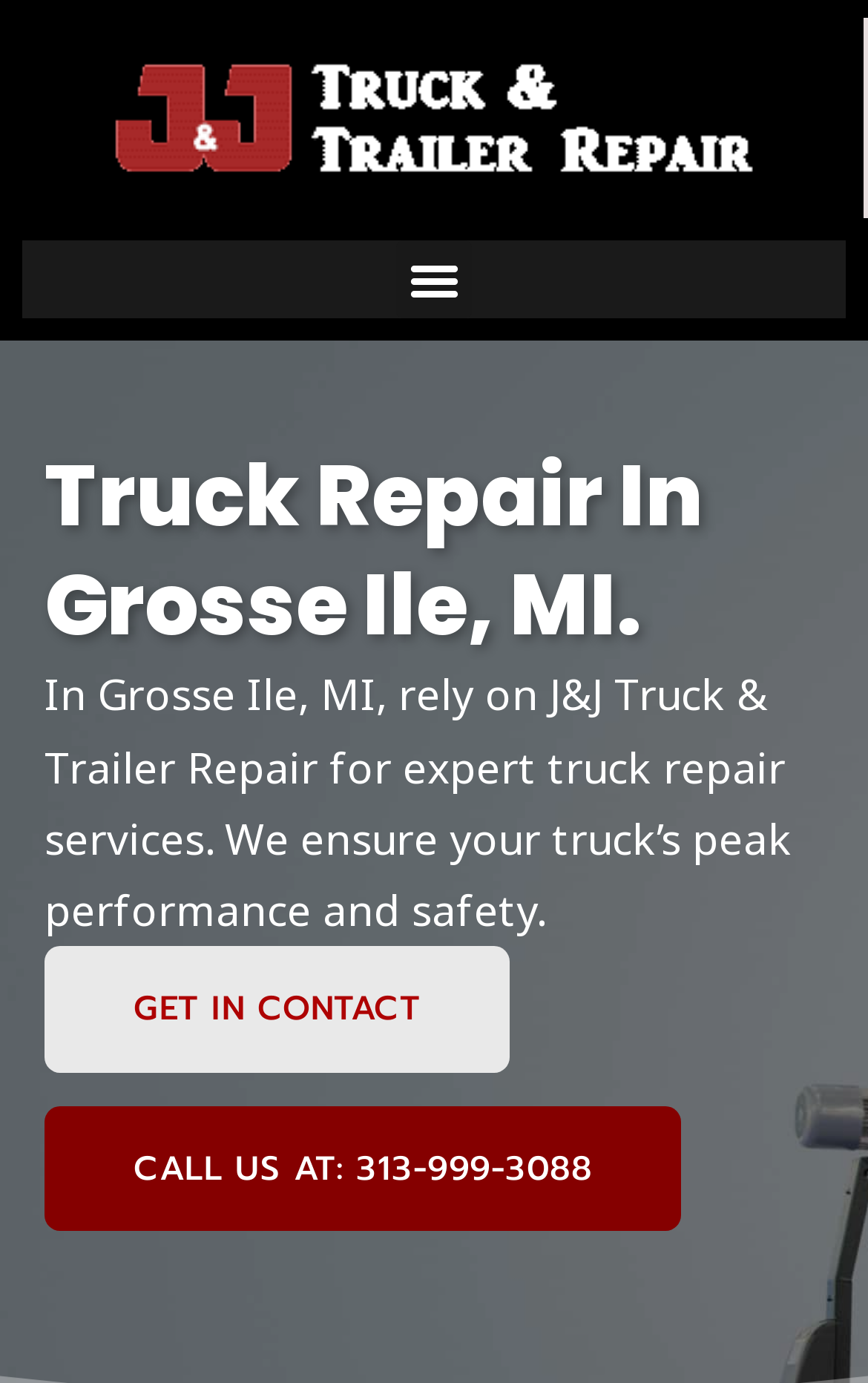Detail the various sections and features of the webpage.

The webpage is about J&J Truck & Trailer Repair, a professional truck repair service in Grosse Ile, MI. At the top left of the page, there is a logo of JJ Towing and Trucking. Next to the logo, on the right side, is a menu toggle button. 

Below the logo, there is a heading that reads "Truck Repair In Grosse Ile, MI." Underneath the heading, there is a paragraph of text that explains the benefits of relying on J&J Truck & Trailer Repair for expert truck repair services, ensuring peak performance and safety.

Further down the page, there are two links. The first link is "GET IN CONTACT", and the second link is "CALL US AT: 313-999-3088", which provides a phone number to reach out to the service.